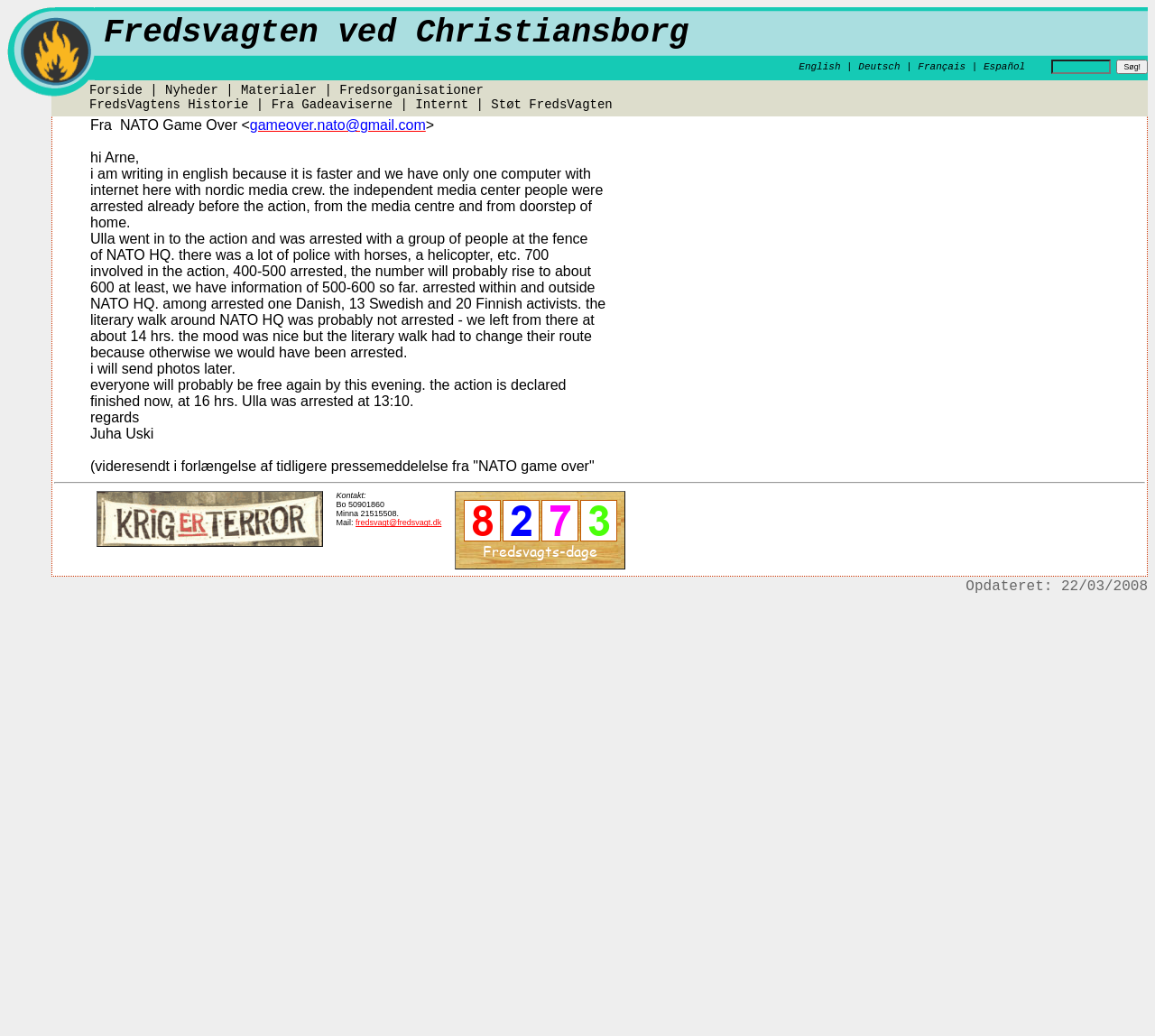Determine the bounding box coordinates for the HTML element mentioned in the following description: "Fredsorganisationer". The coordinates should be a list of four floats ranging from 0 to 1, represented as [left, top, right, bottom].

[0.294, 0.08, 0.419, 0.094]